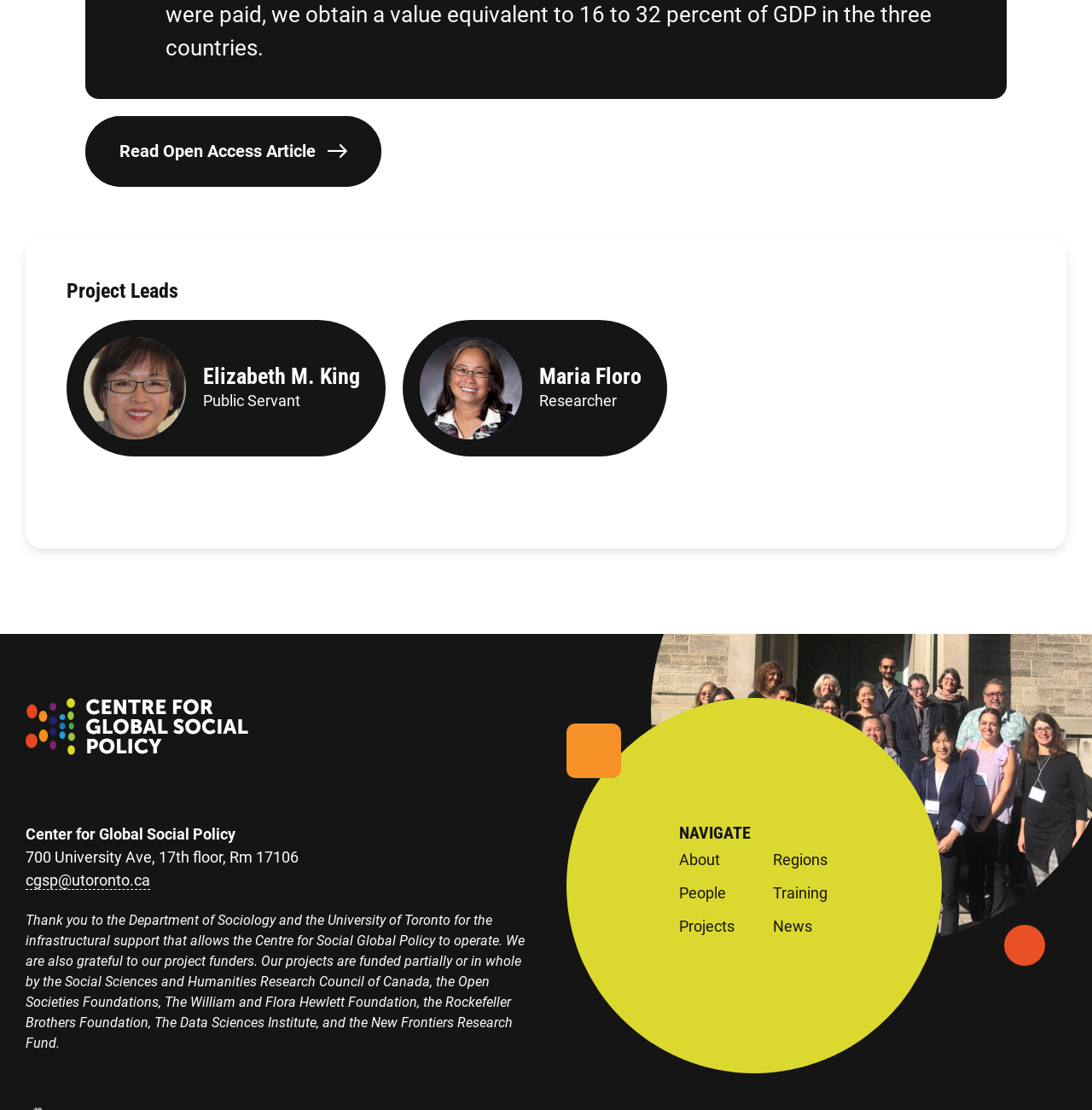Identify the bounding box of the HTML element described here: "Maria Floro". Provide the coordinates as four float numbers between 0 and 1: [left, top, right, bottom].

[0.494, 0.329, 0.588, 0.349]